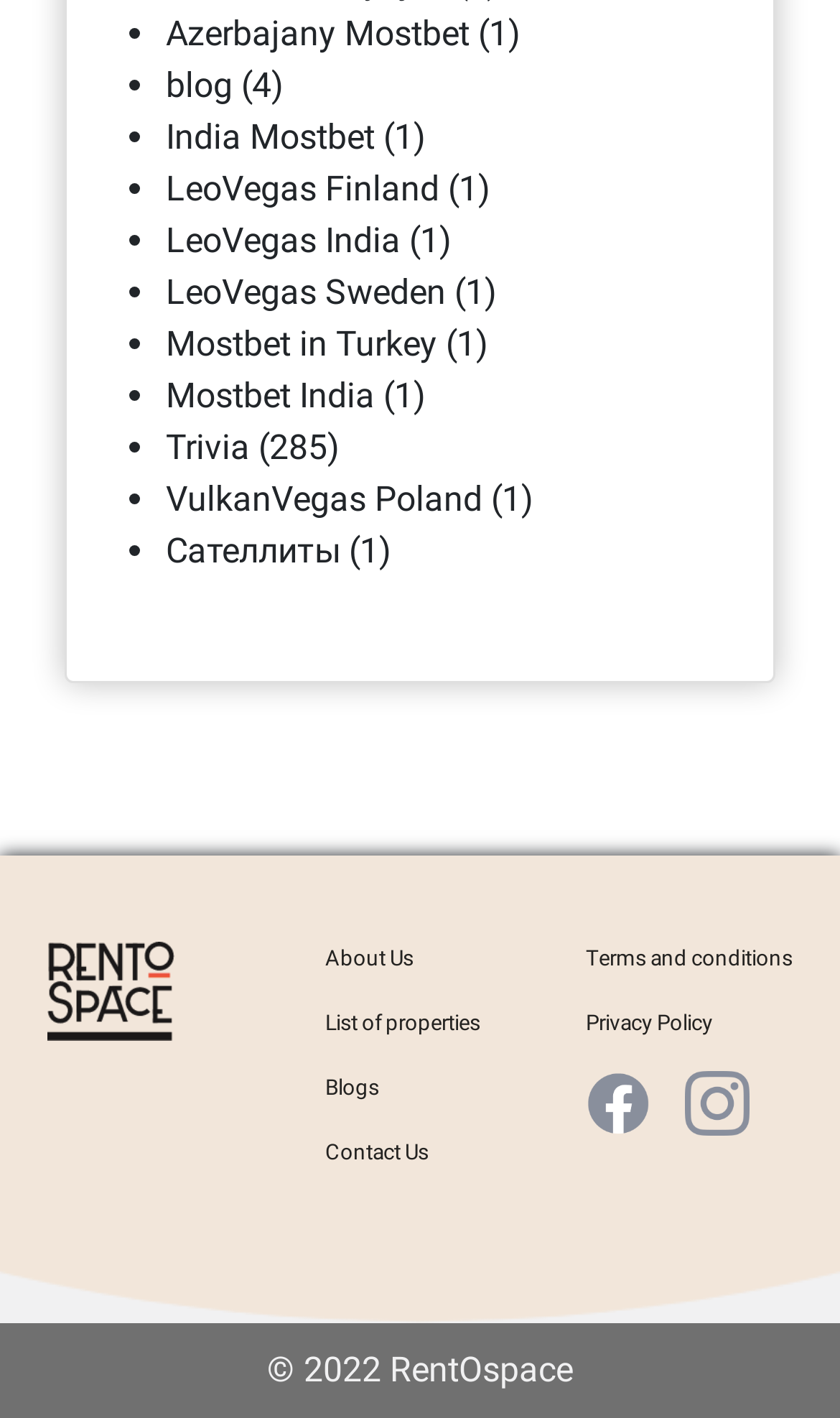Please specify the bounding box coordinates of the element that should be clicked to execute the given instruction: 'Click on Azerbajany Mostbet'. Ensure the coordinates are four float numbers between 0 and 1, expressed as [left, top, right, bottom].

[0.197, 0.009, 0.559, 0.038]